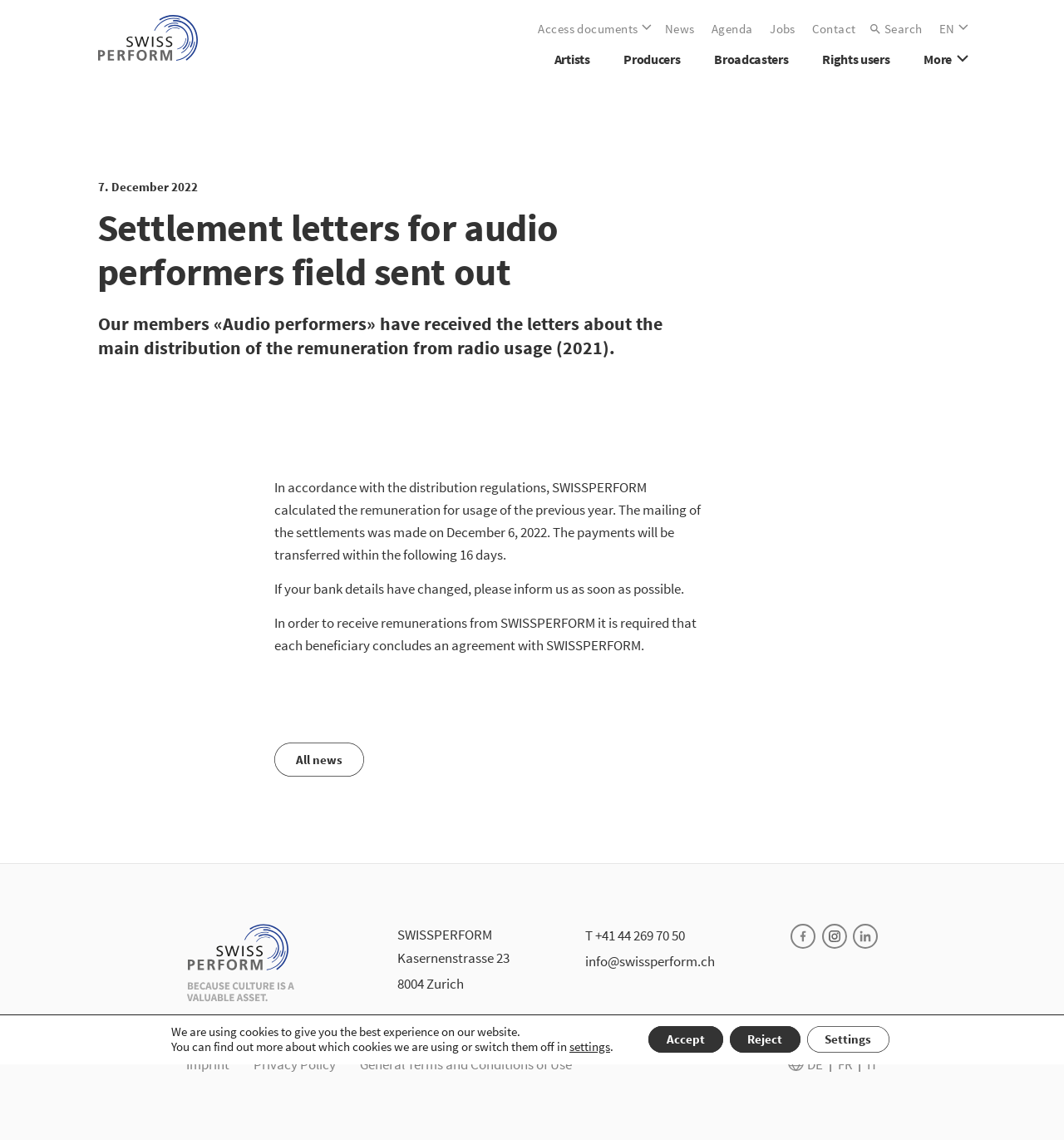Could you specify the bounding box coordinates for the clickable section to complete the following instruction: "Click the 'Artists' link"?

[0.511, 0.038, 0.564, 0.066]